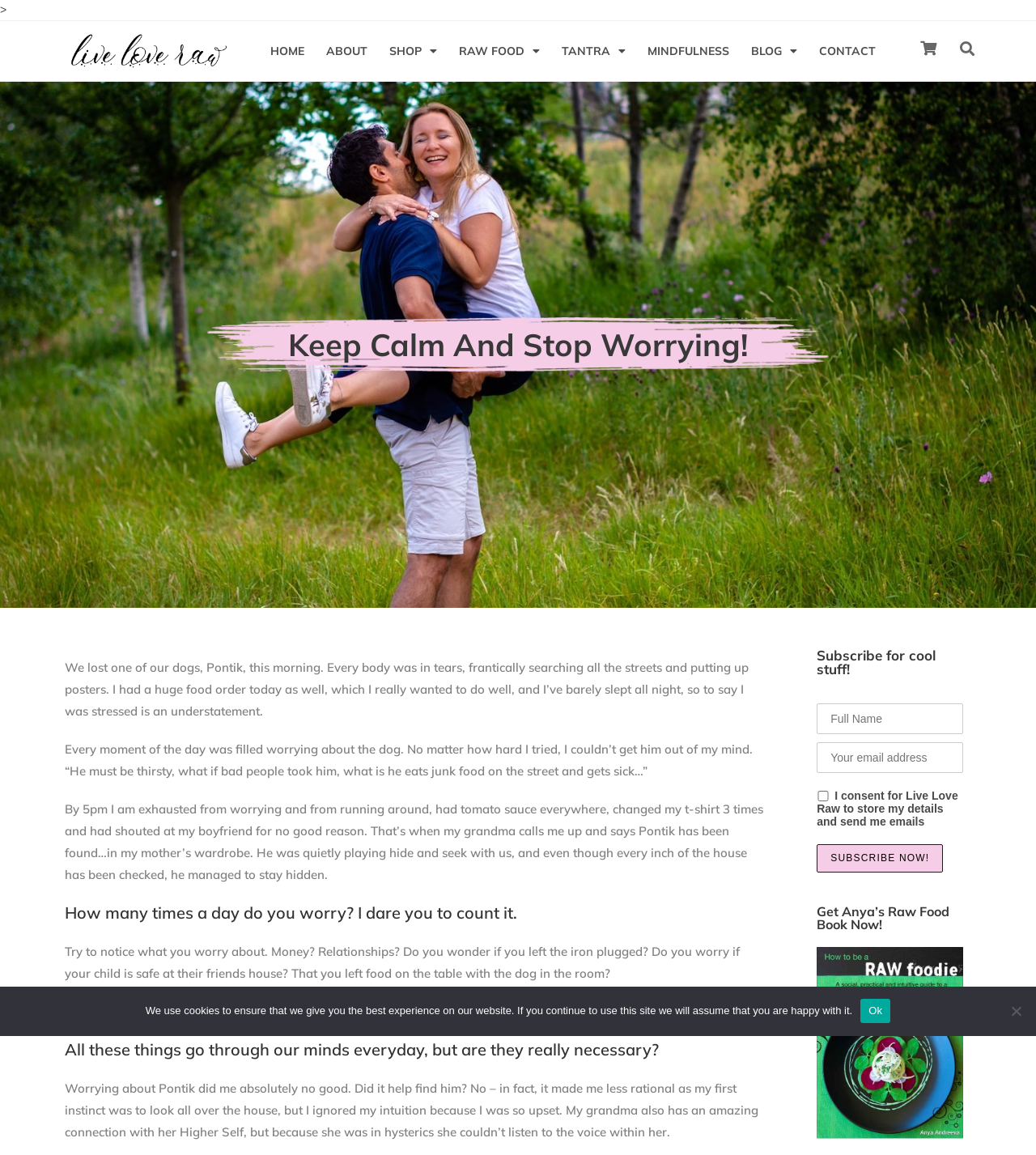What is the title of the book being promoted?
Based on the screenshot, answer the question with a single word or phrase.

Anya's Raw Food Book